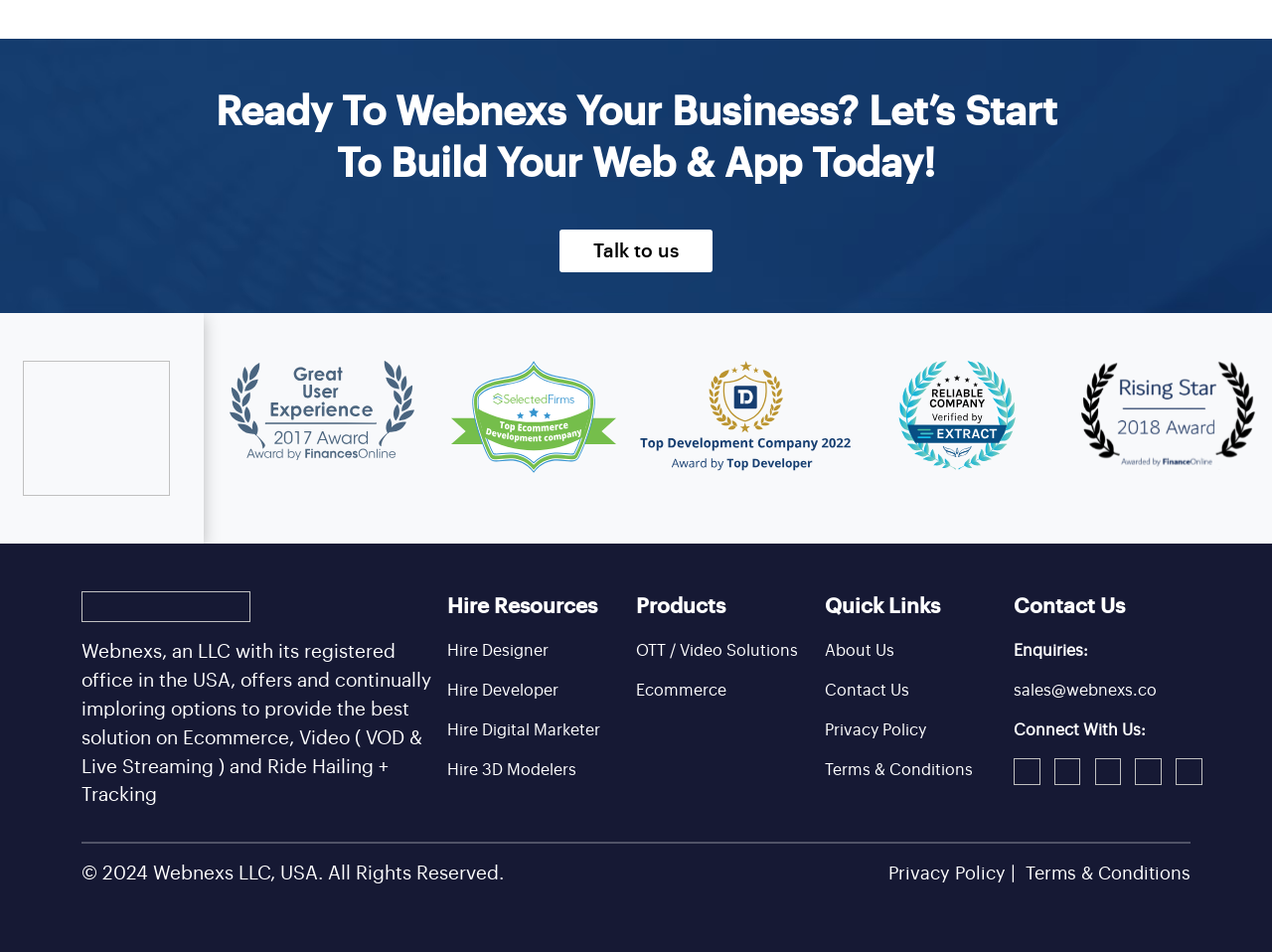What is the purpose of the 'Hire Resources' section?
Provide an in-depth and detailed explanation in response to the question.

The 'Hire Resources' section contains links to hire different professionals such as designers, developers, digital marketers, and 3D modelers, indicating that the purpose of this section is to provide a way to hire these resources.